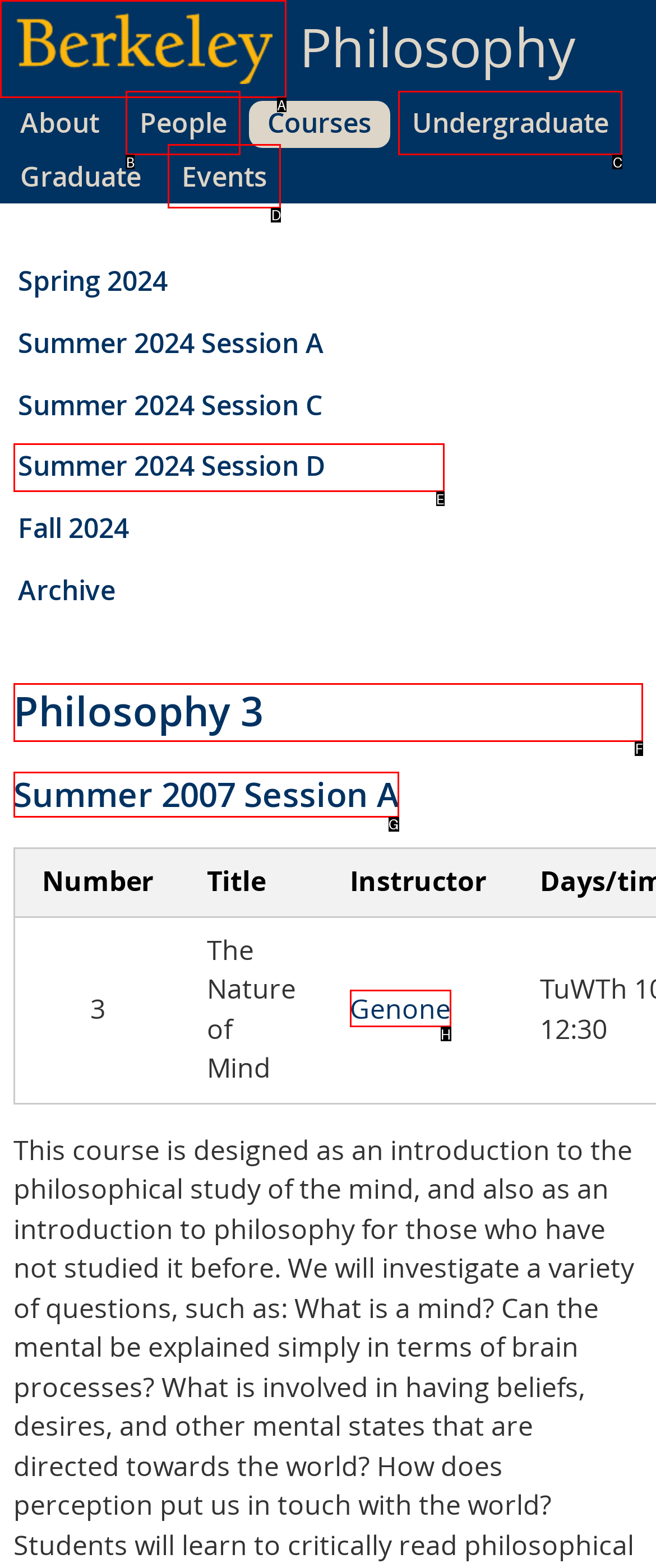Select the option I need to click to accomplish this task: check Philosophy 3
Provide the letter of the selected choice from the given options.

F